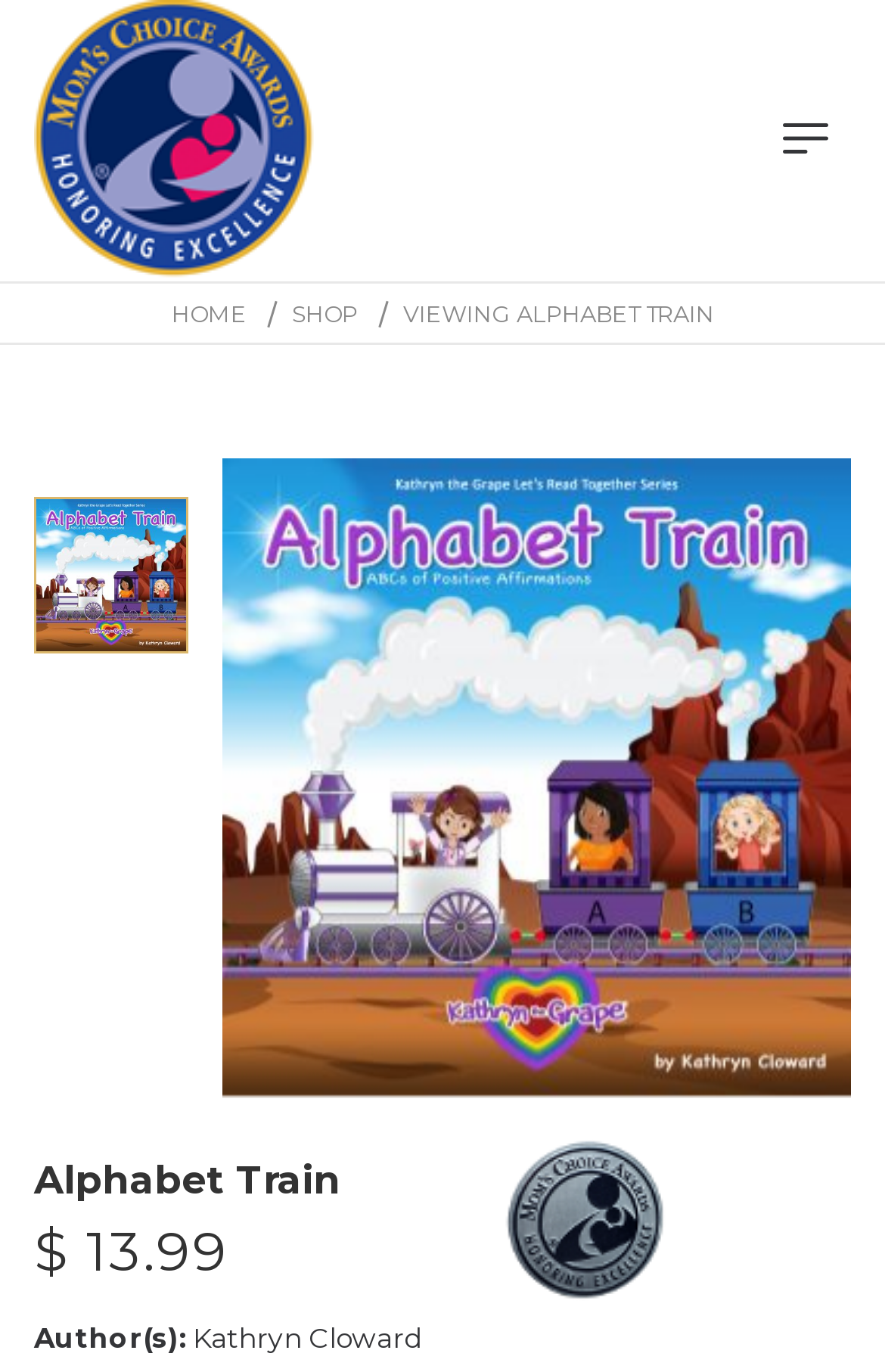What is the current page of the website?
Give a detailed response to the question by analyzing the screenshot.

I found the current page of the website by looking at the StaticText element with the bounding box coordinates [0.455, 0.218, 0.806, 0.24], which contains the text 'VIEWING ALPHABET TRAIN'.